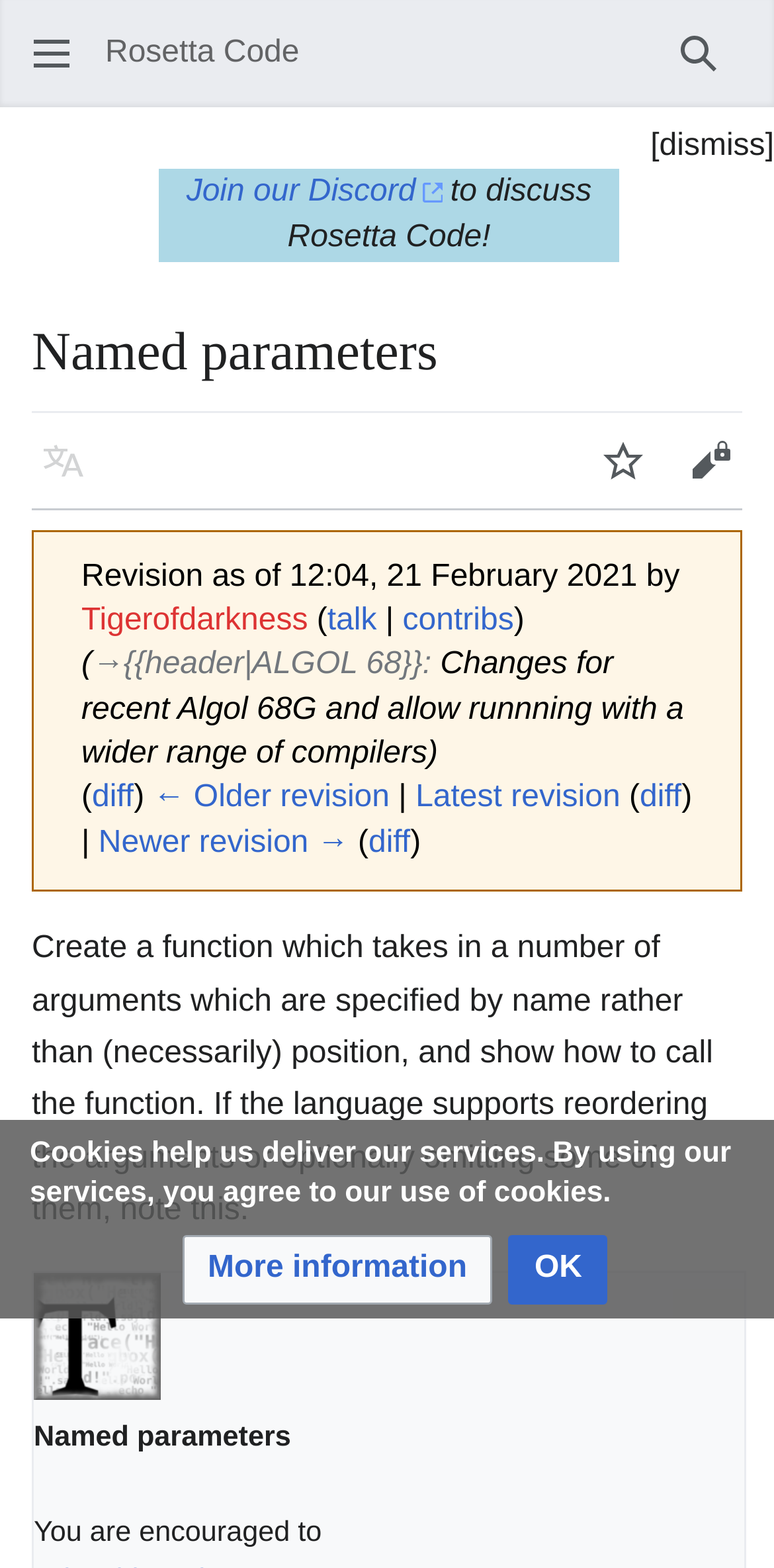Summarize the webpage comprehensively, mentioning all visible components.

The webpage is about "Named parameters" on Rosetta Code. At the top, there is a button with a popup menu on the left and a search button on the right. Below the search button, there is a layout table with a row containing a cell that invites users to join the Rosetta Code Discord. 

The main content area has a heading "Named parameters" at the top, followed by three buttons: "Language", "Watch", and "View source". Below these buttons, there is a revision history section that shows the revision date, time, and author, along with links to the author's talk page and contributions.

The main task description is located below the revision history section, which explains that the task is to create a function that takes in a number of arguments specified by name rather than position, and to show how to call the function. 

On the right side of the task description, there is a figure with a link to the task and an image. Below the task description, there is a section with a heading "Named parameters" and a static text that encourages users to solve the task.

At the bottom of the page, there is a notice about cookies, which informs users that cookies are used to deliver services and that by using the services, users agree to the use of cookies. There are two buttons, "More information" and "OK", below the notice.